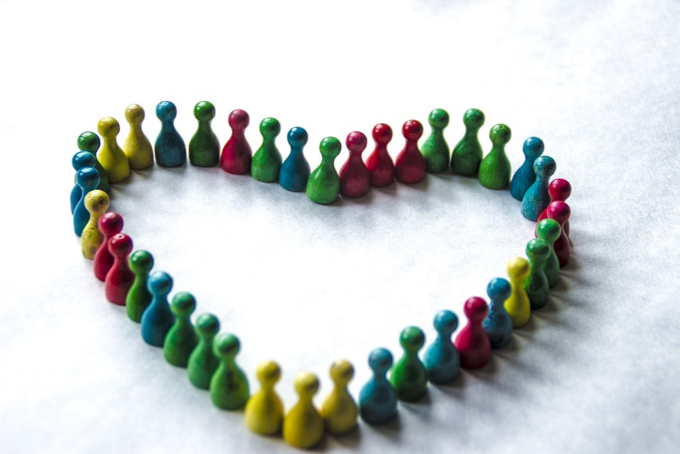What is the dominant color of the background?
Using the visual information, respond with a single word or phrase.

Soft